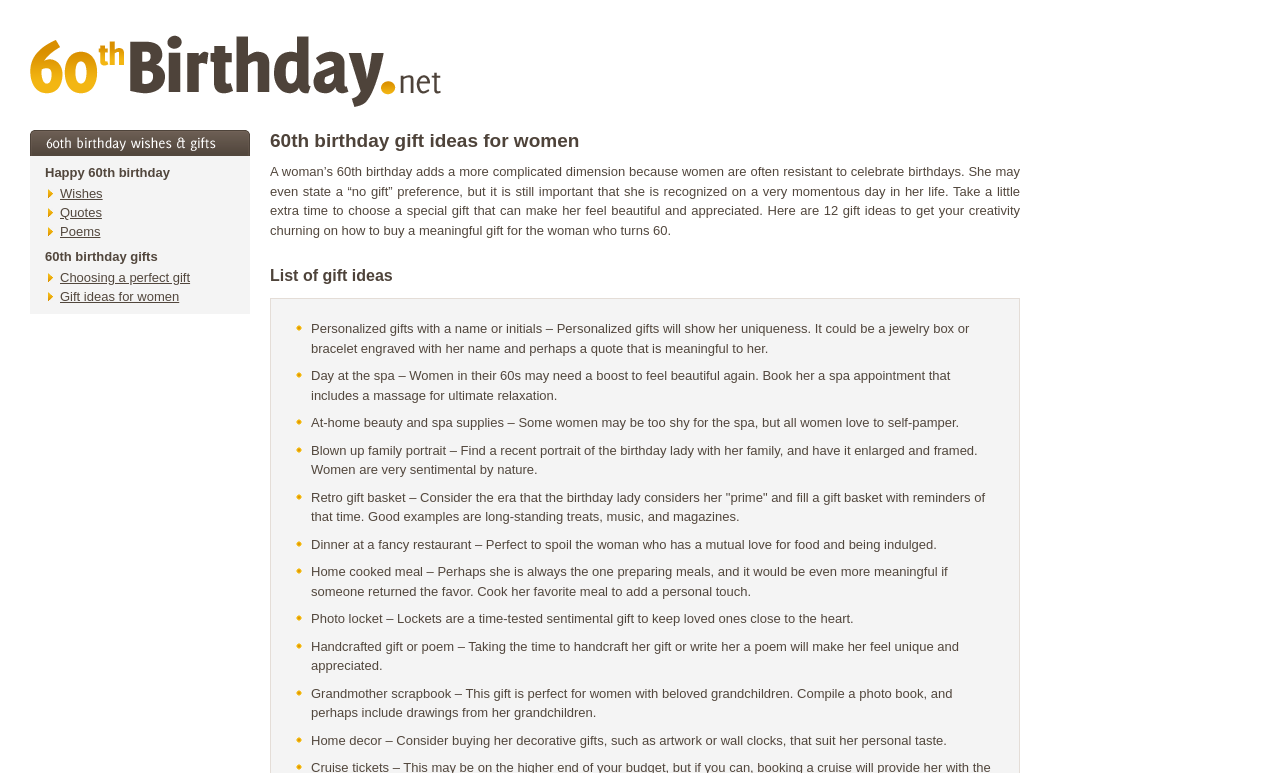Can you give a detailed response to the following question using the information from the image? What is the purpose of the 'Choosing a perfect gift' link?

The 'Choosing a perfect gift' link is likely to provide guidance or tips on how to select a suitable gift for a 60th birthday celebration, making it easier for the user to find an appropriate present.